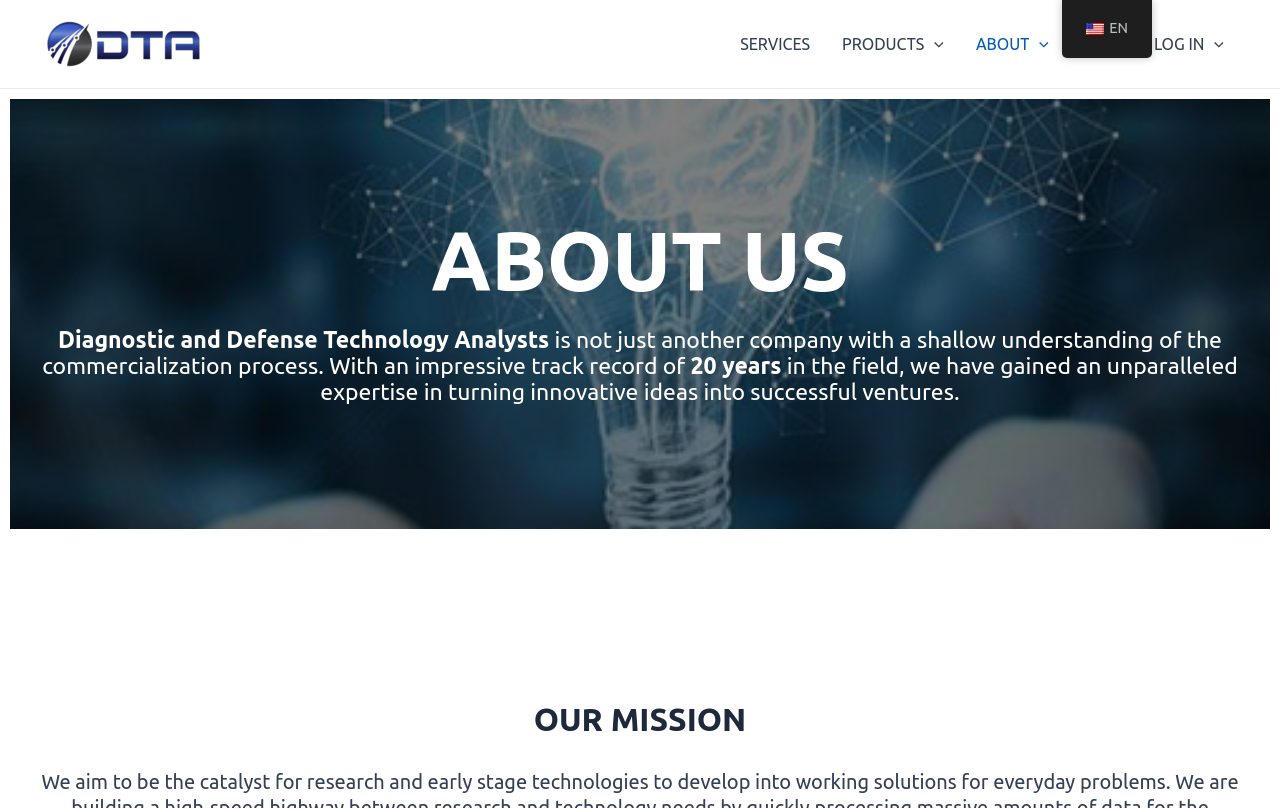Pinpoint the bounding box coordinates for the area that should be clicked to perform the following instruction: "Click on Diagnostic-and-Defense-Technology-Analysts-In".

[0.031, 0.041, 0.162, 0.063]